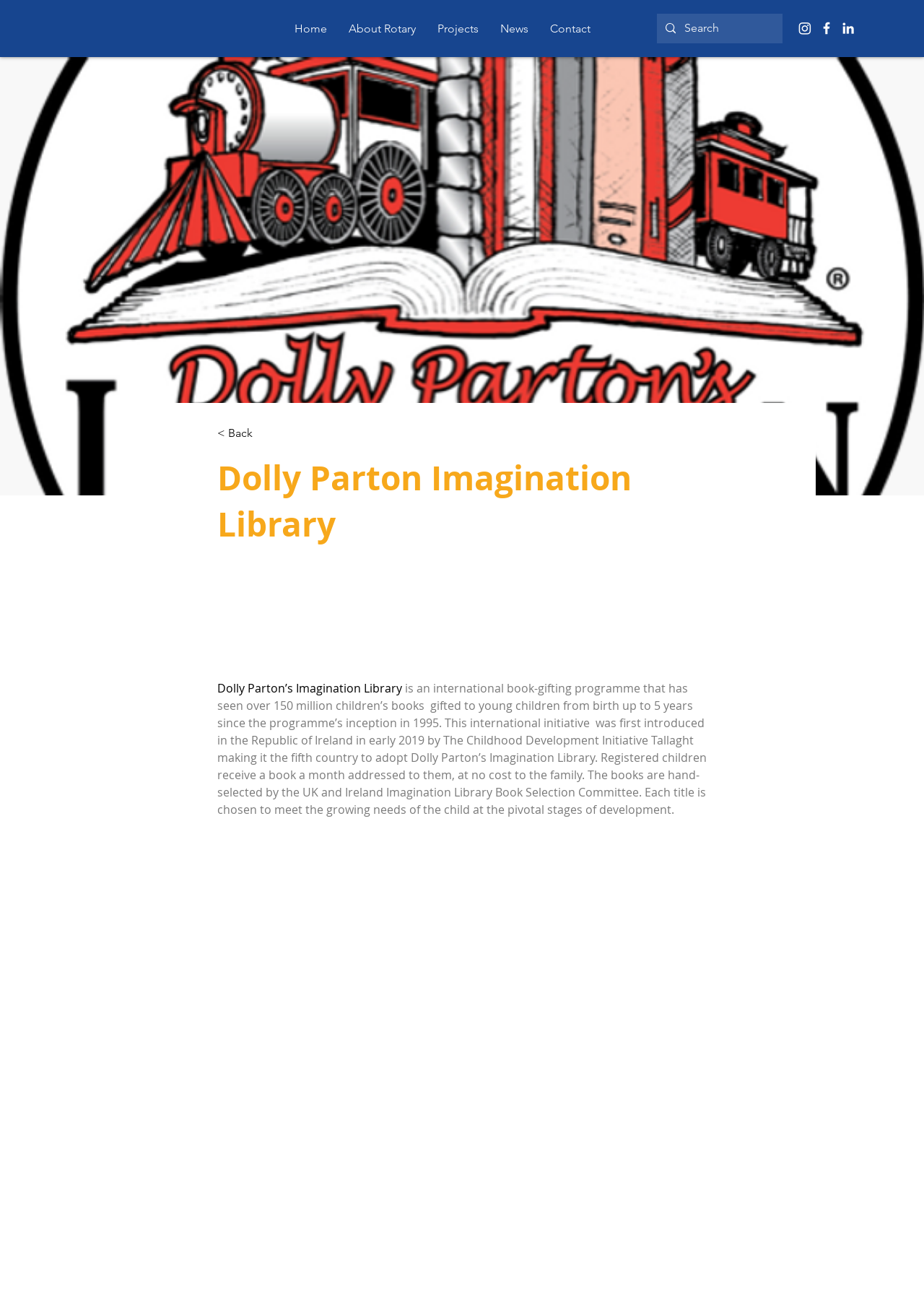Please provide the bounding box coordinates for the element that needs to be clicked to perform the following instruction: "Go to Home page". The coordinates should be given as four float numbers between 0 and 1, i.e., [left, top, right, bottom].

[0.307, 0.015, 0.365, 0.029]